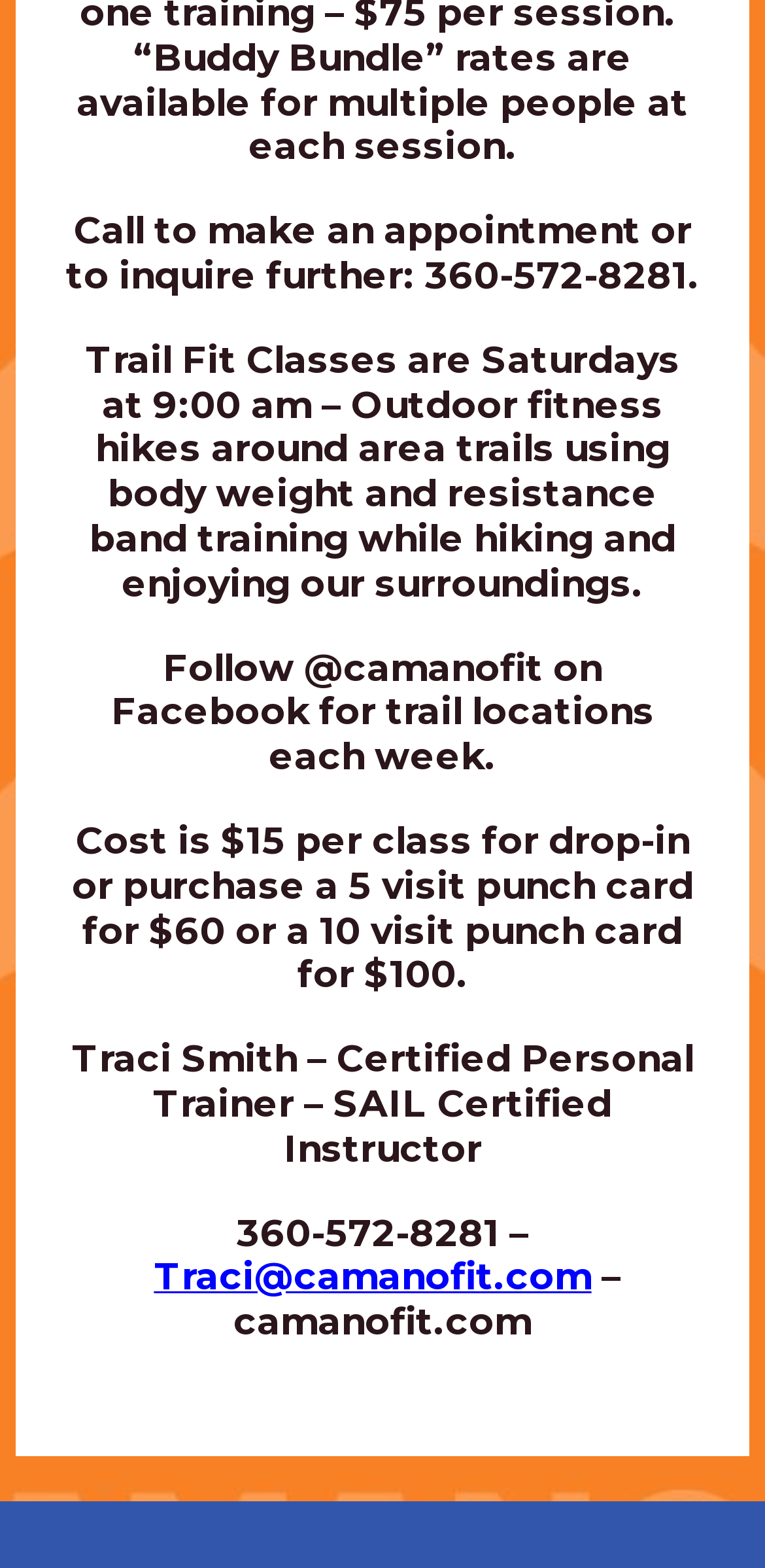What is the certification of Traci Smith?
Please respond to the question with a detailed and thorough explanation.

The certification of Traci Smith can be found in the fifth heading element, which says 'Traci Smith – Certified Personal Trainer – SAIL Certified Instructor'.